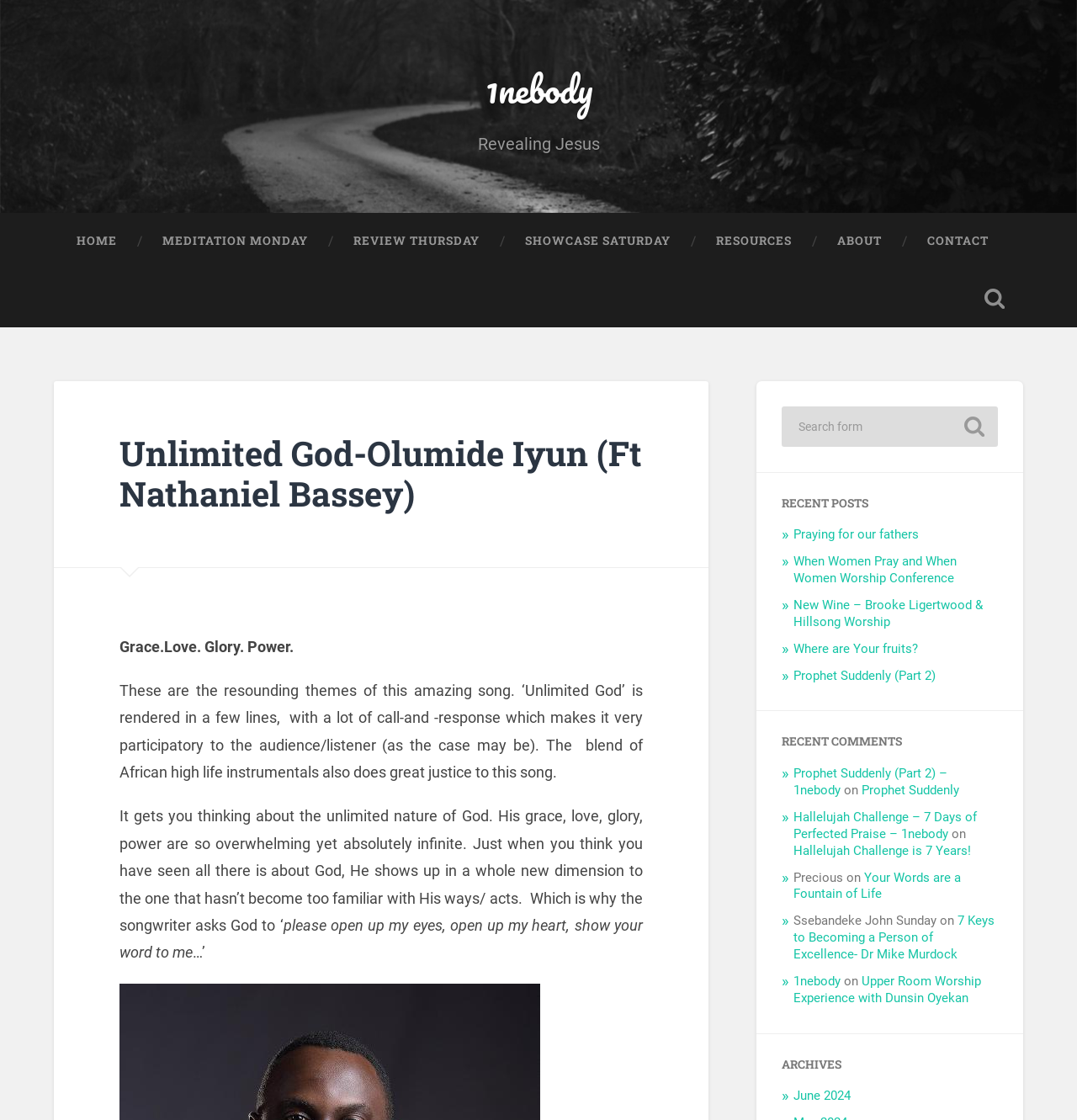Provide the bounding box coordinates of the area you need to click to execute the following instruction: "Check the 'Recent Comments' section".

None